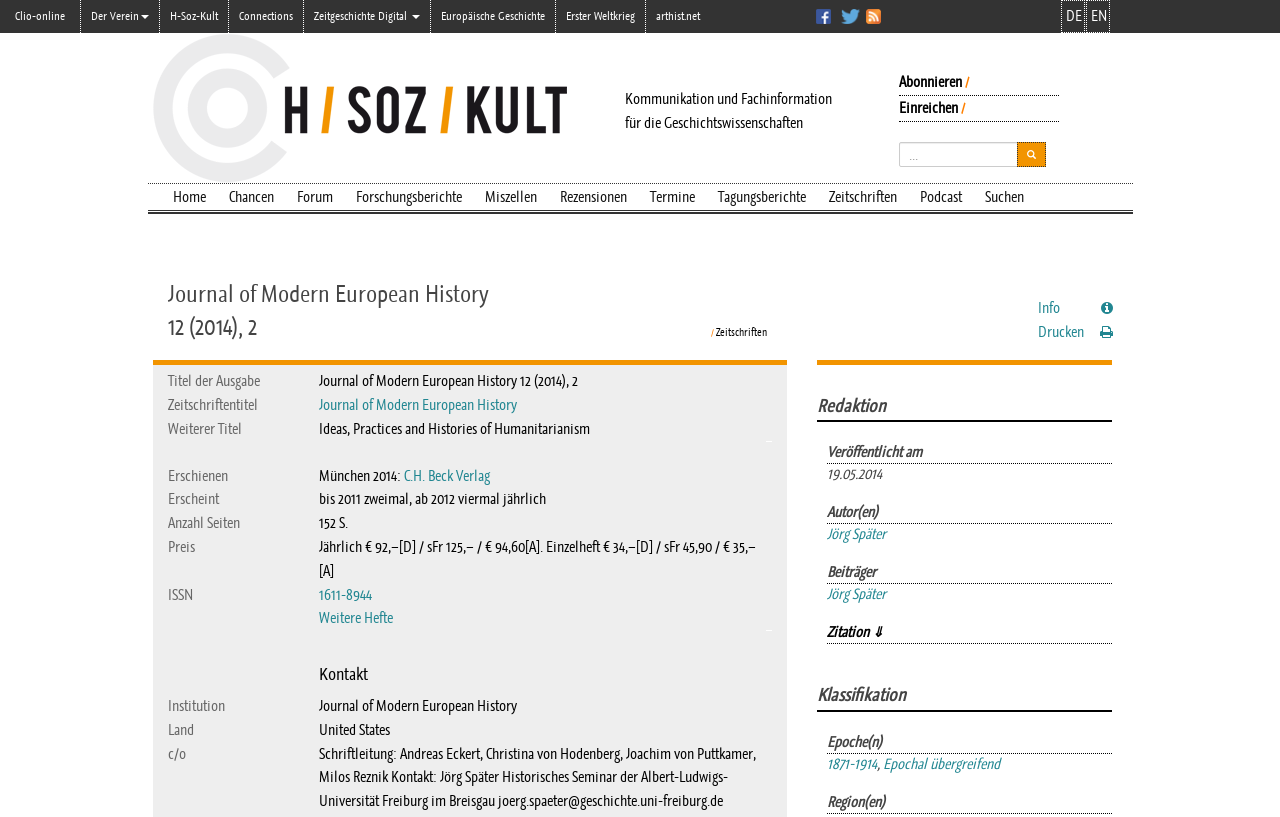Predict the bounding box of the UI element based on this description: "Weitere Hefte".

[0.249, 0.745, 0.307, 0.769]